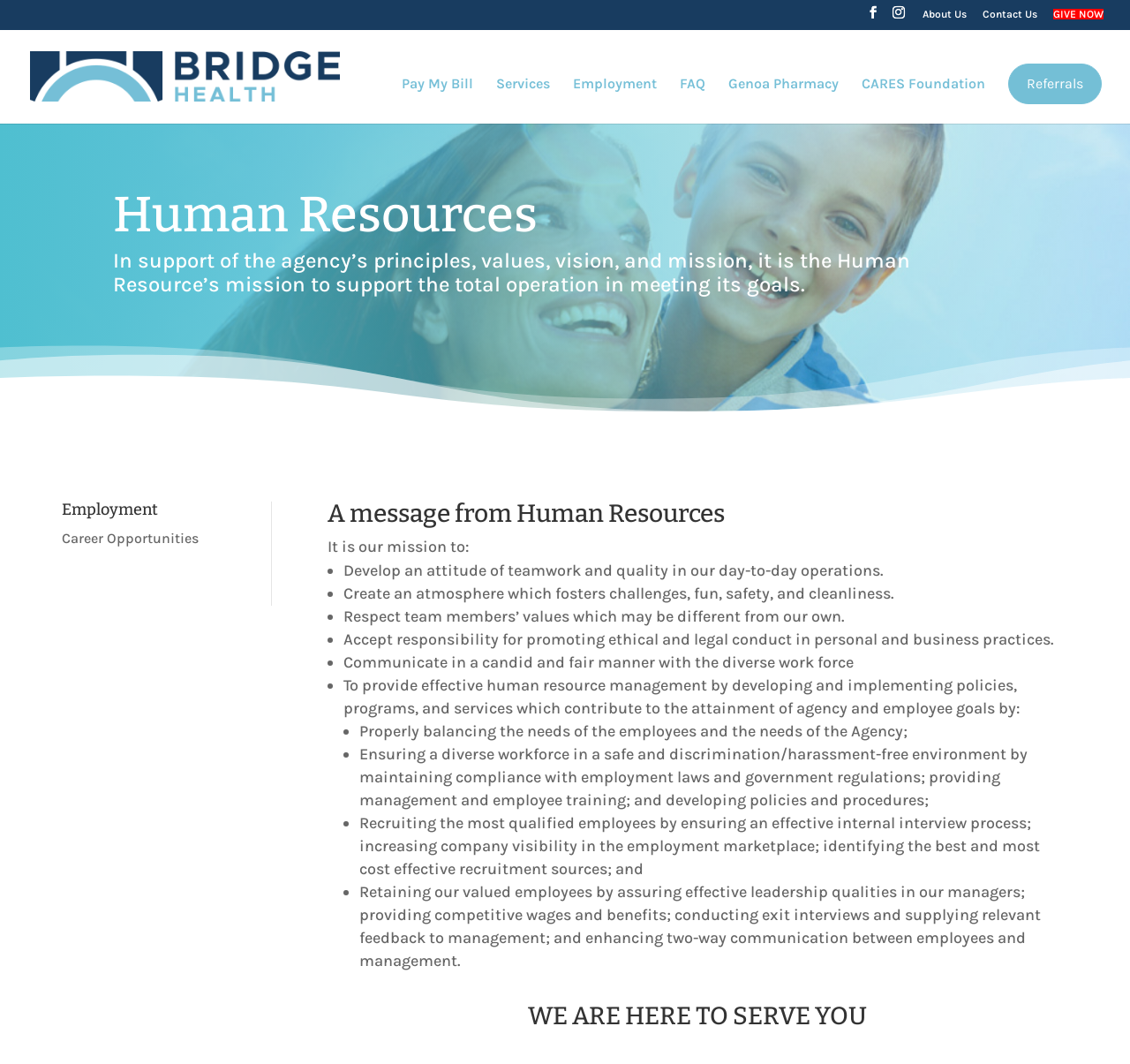Using the provided description: "WhatsApp", find the bounding box coordinates of the corresponding UI element. The output should be four float numbers between 0 and 1, in the format [left, top, right, bottom].

None